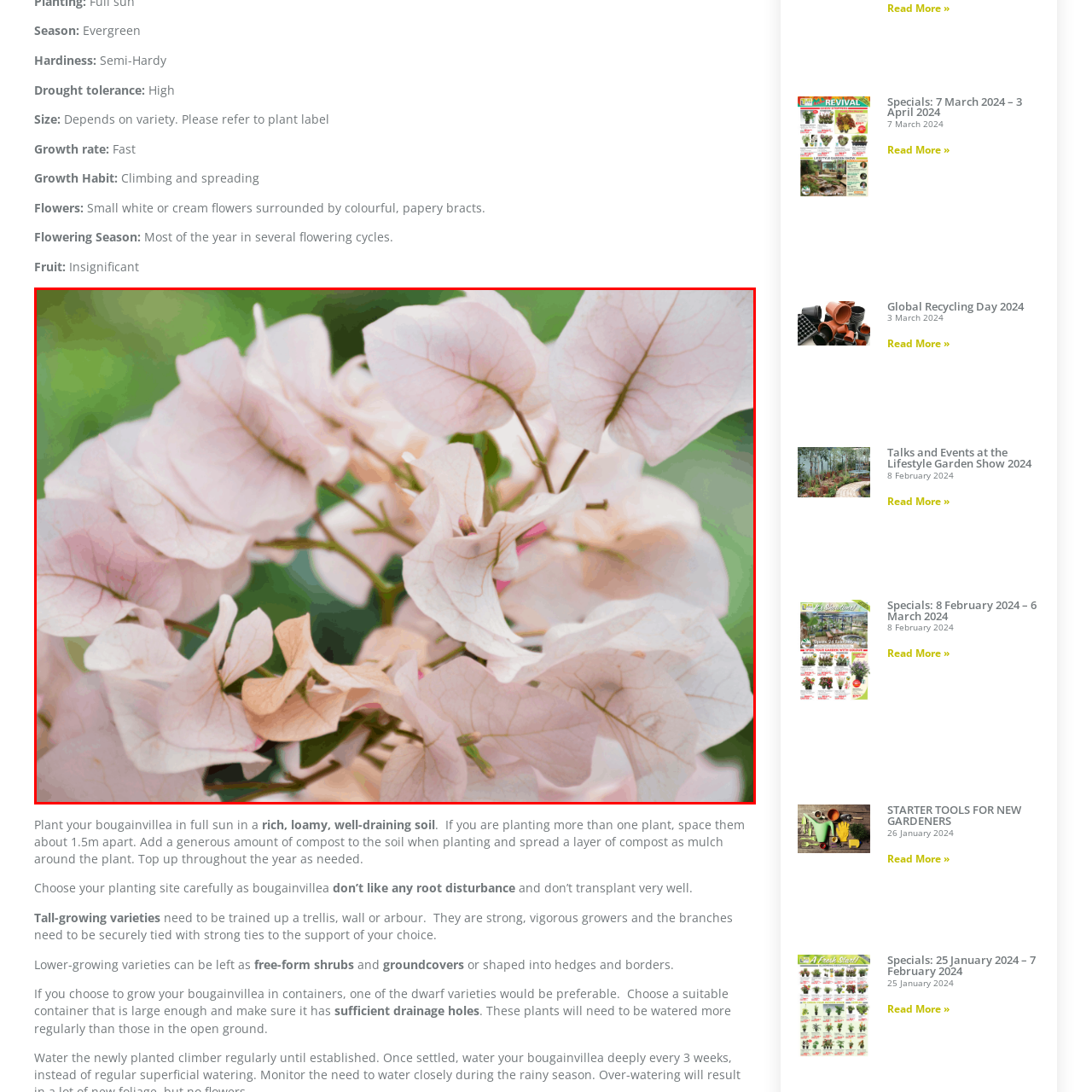Elaborate on the scene depicted within the red bounding box in the image.

The image features delicate bougainvillea flowers, displaying soft pink, cream, and white hues. These flowers, often surrounded by colorful, papery bracts, contribute to the plant's striking appearance, making it a popular choice for gardens and landscapes. Bougainvillea is known for its fast growth and versatility, thriving in full sun and well-draining soil. This plant typically blooms for most of the year, exhibiting multiple flowering cycles and adding a vibrant touch to any home or garden setting. Ideal for climbing on trellises or walls, bougainvillea can also be shaped into shrubs or groundcovers, showcasing its adaptability in various gardening styles.